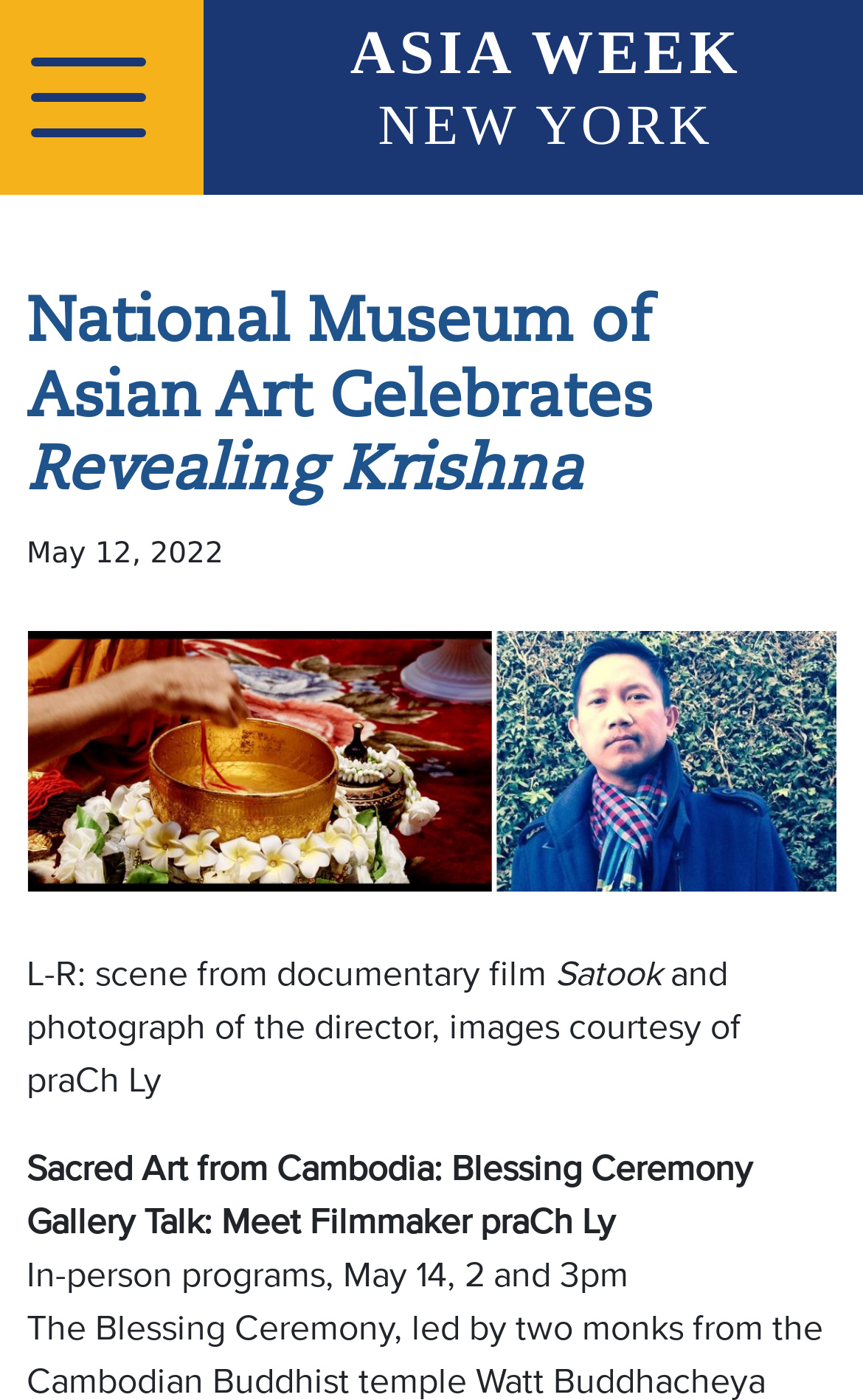Provide the bounding box coordinates for the specified HTML element described in this description: "ASIA WEEK NEW YORK". The coordinates should be four float numbers ranging from 0 to 1, in the format [left, top, right, bottom].

[0.265, 0.013, 1.0, 0.114]